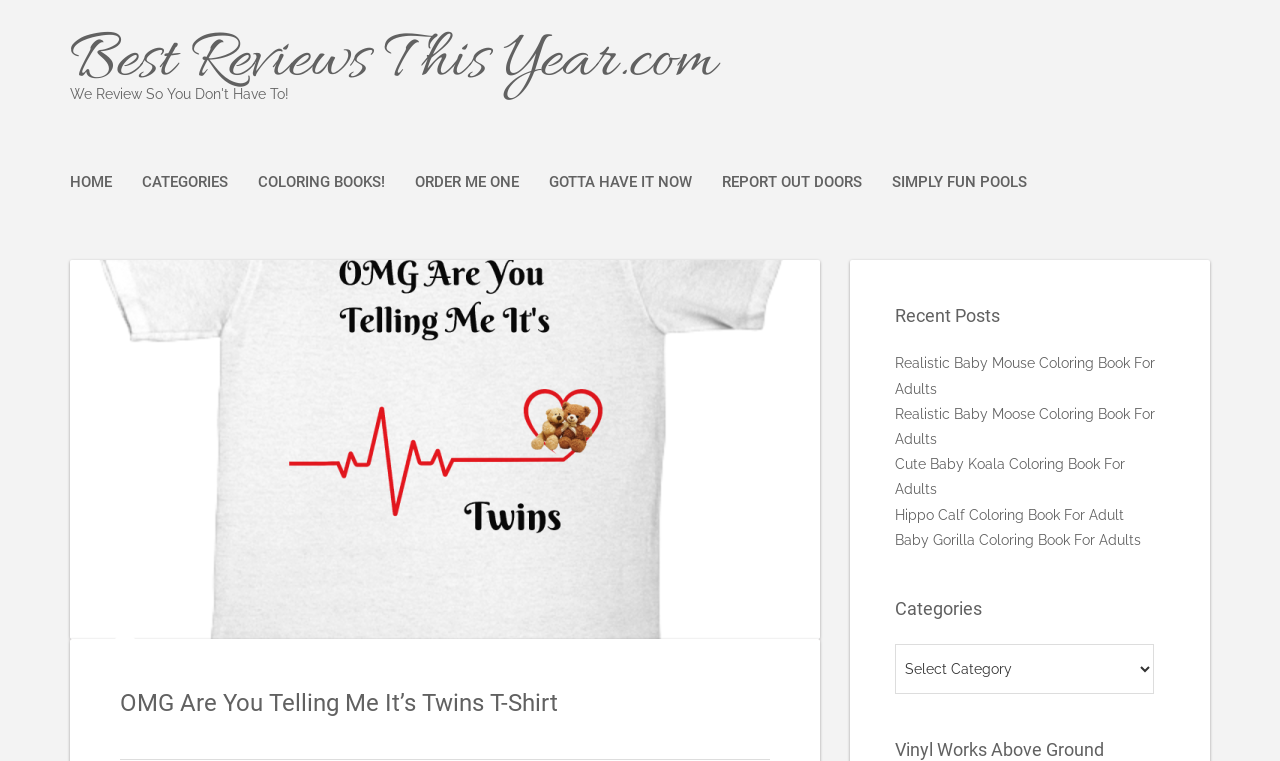Using the information shown in the image, answer the question with as much detail as possible: What is the main product featured on this webpage?

The main product featured on this webpage is a t-shirt, which is evident from the image of the t-shirt with the design of two teddy bears within a beating heart pulse and the heading 'OMG Are You Telling Me It’s Twins T-Shirt'.